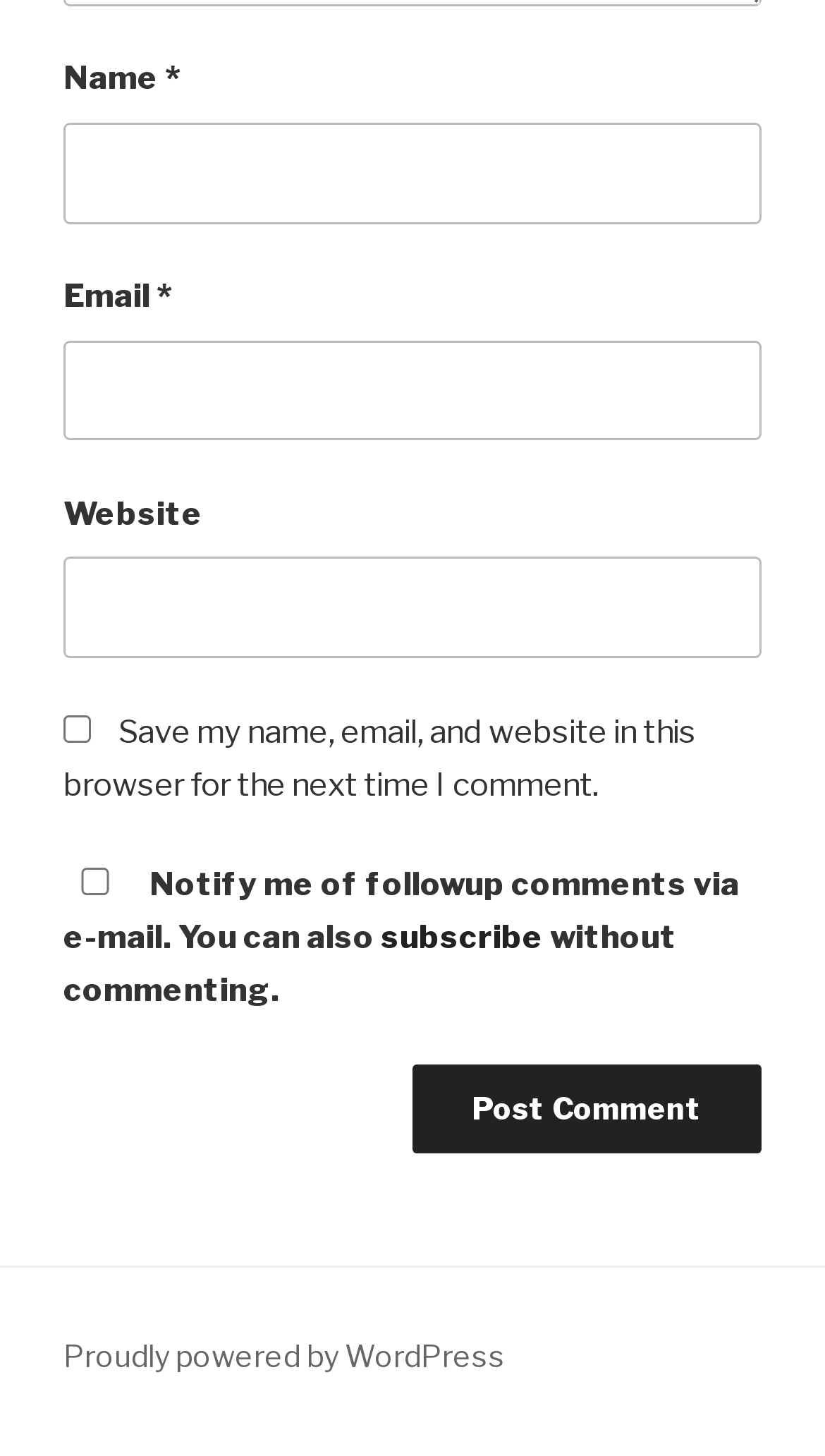Find the bounding box coordinates for the area that must be clicked to perform this action: "Check out prefab house products".

None